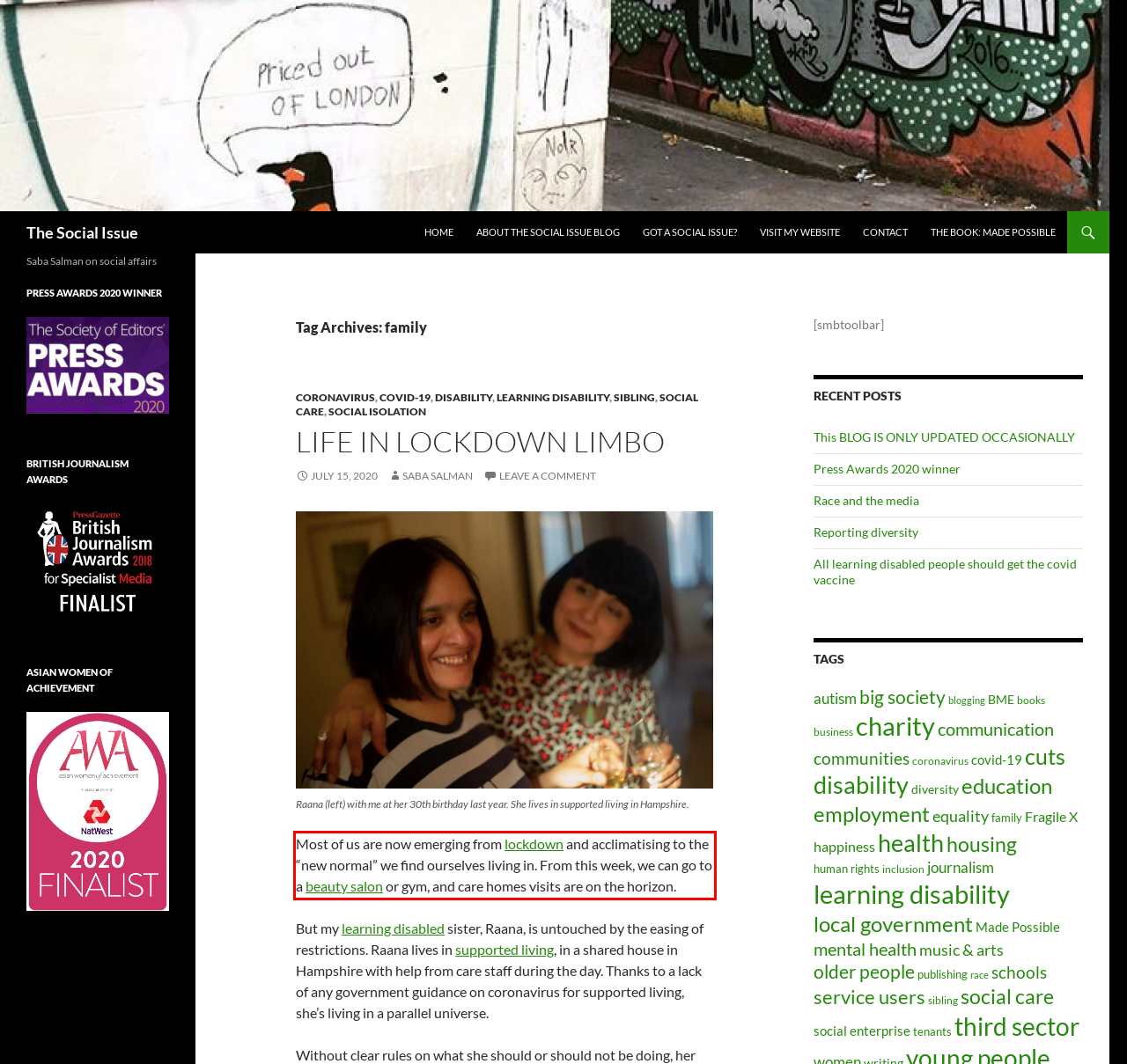Given a screenshot of a webpage containing a red rectangle bounding box, extract and provide the text content found within the red bounding box.

Most of us are now emerging from lockdown and acclimatising to the “new normal” we find ourselves living in. From this week, we can go to a beauty salon or gym, and care homes visits are on the horizon.